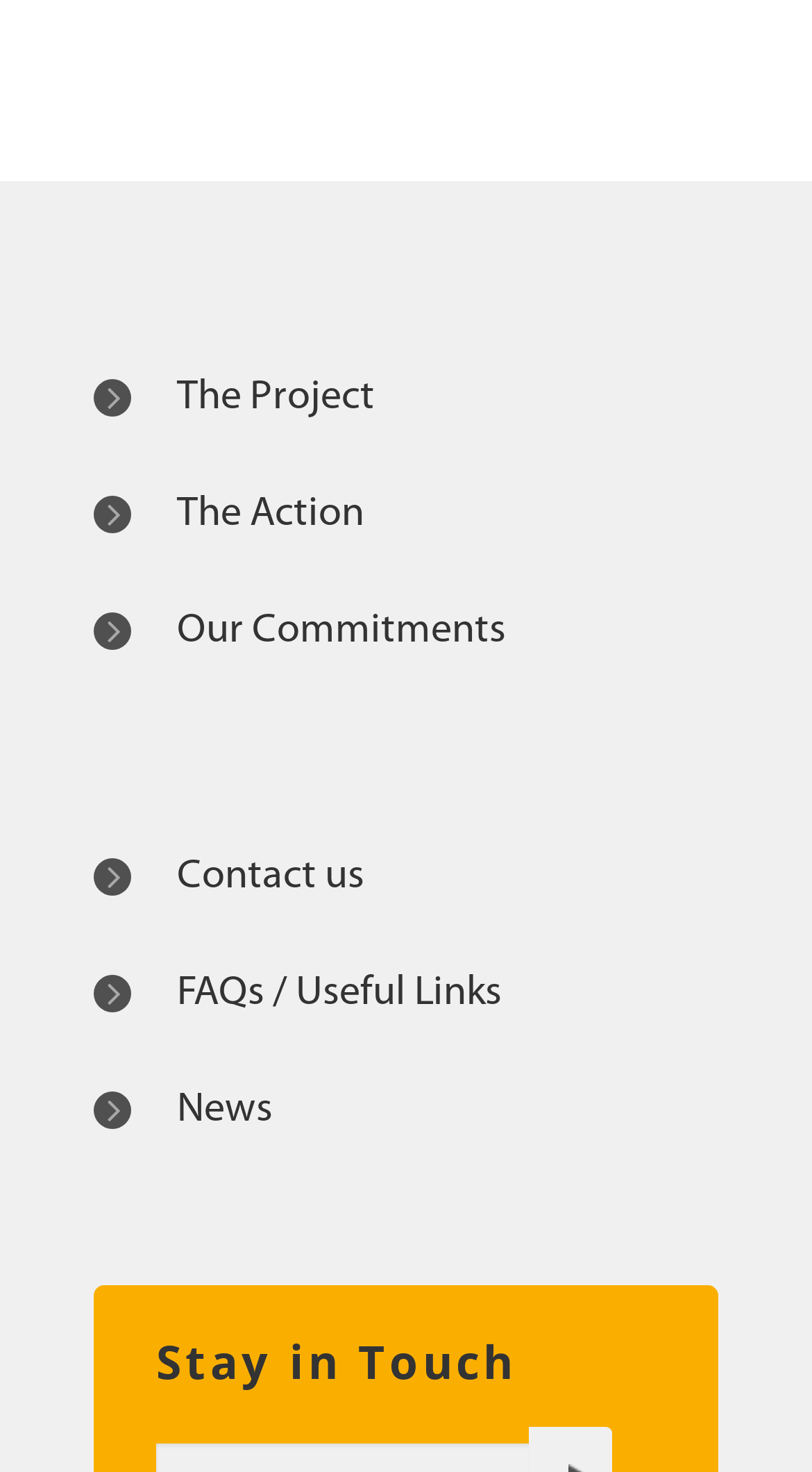What is the last link on the webpage?
Examine the image and give a concise answer in one word or a short phrase.

News